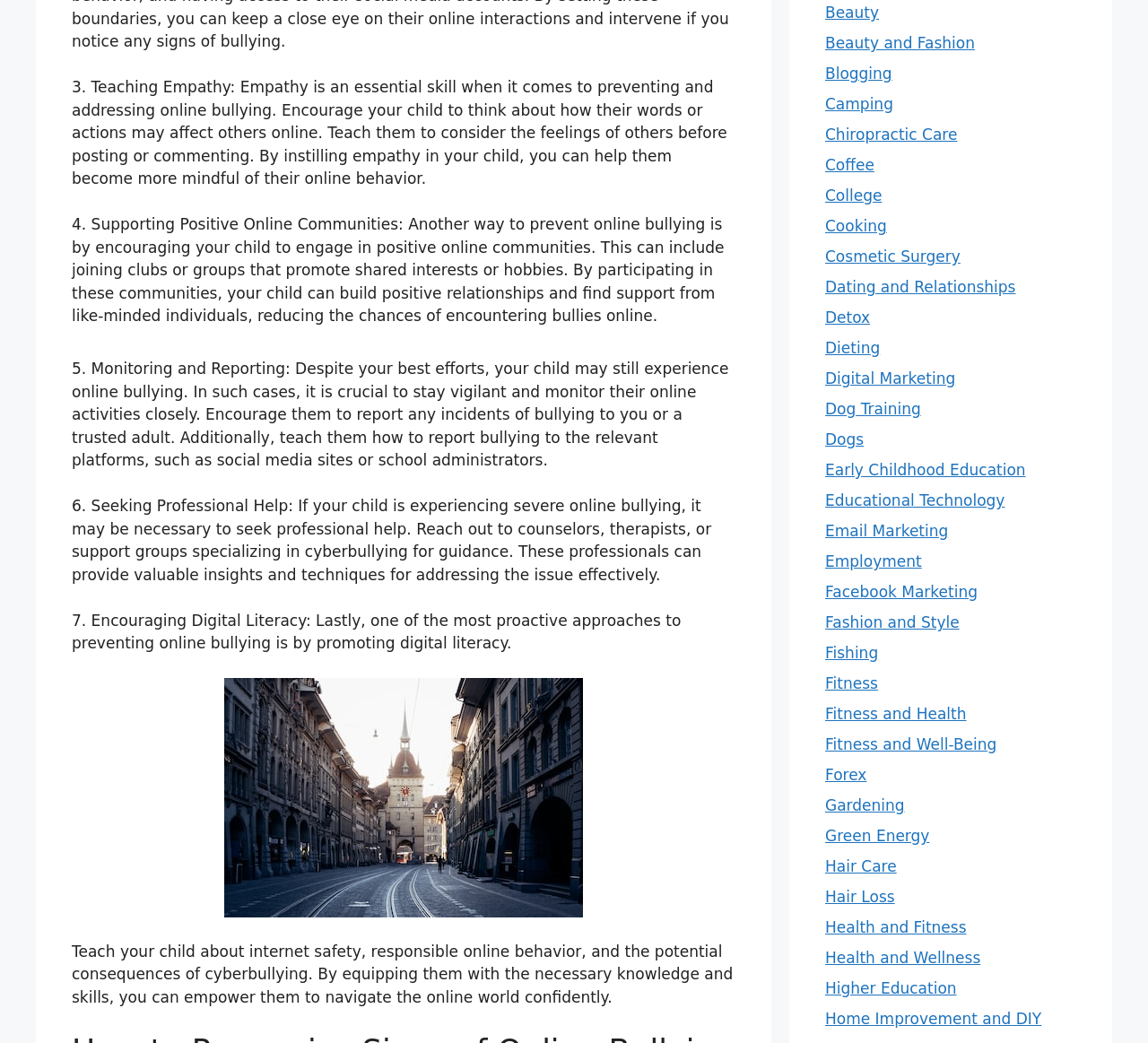Determine the bounding box coordinates for the area that needs to be clicked to fulfill this task: "Click on the 'Beauty' link". The coordinates must be given as four float numbers between 0 and 1, i.e., [left, top, right, bottom].

[0.719, 0.004, 0.766, 0.021]